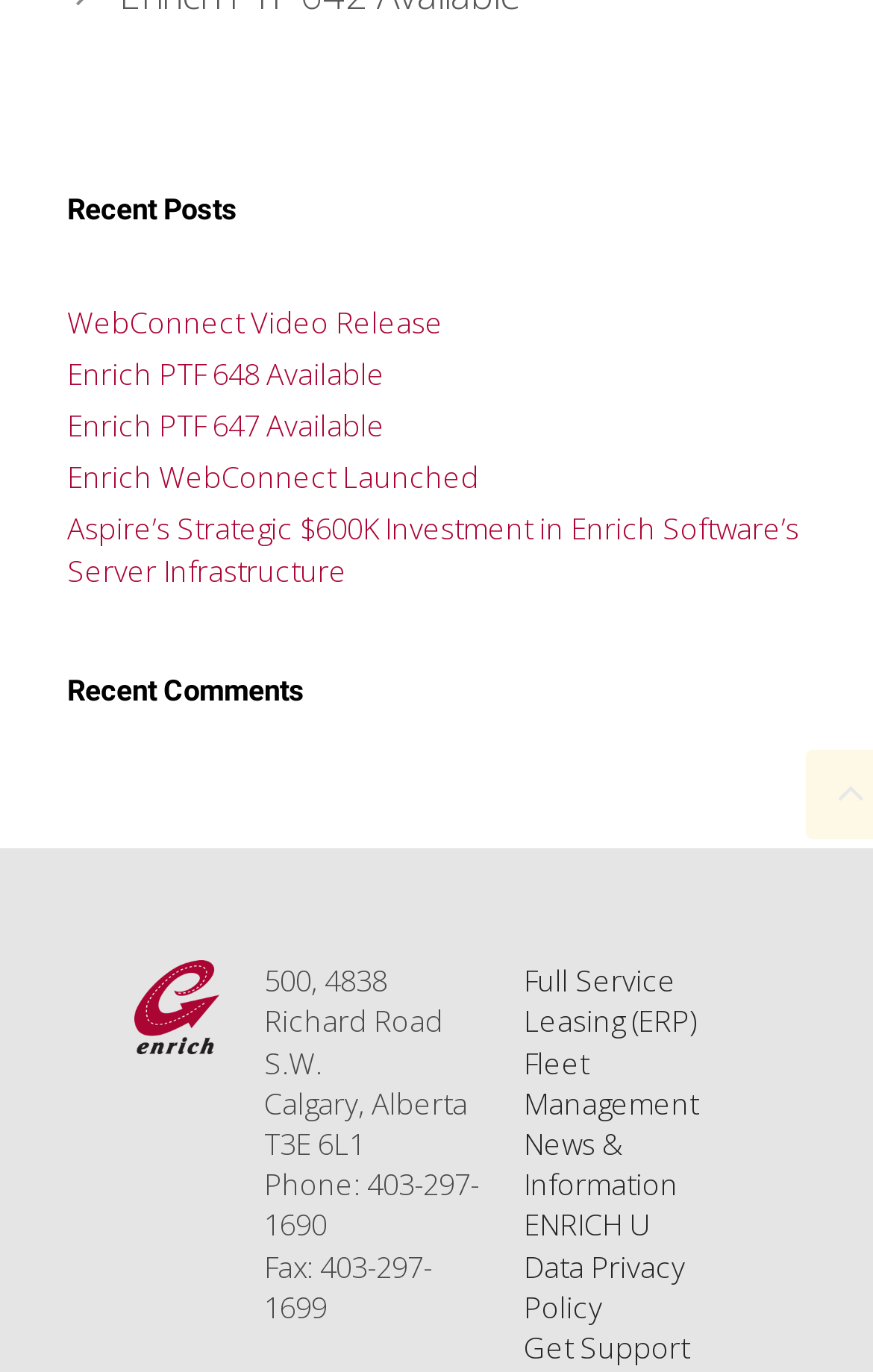Locate the bounding box coordinates of the area you need to click to fulfill this instruction: 'Learn about full service leasing'. The coordinates must be in the form of four float numbers ranging from 0 to 1: [left, top, right, bottom].

[0.6, 0.7, 0.797, 0.759]